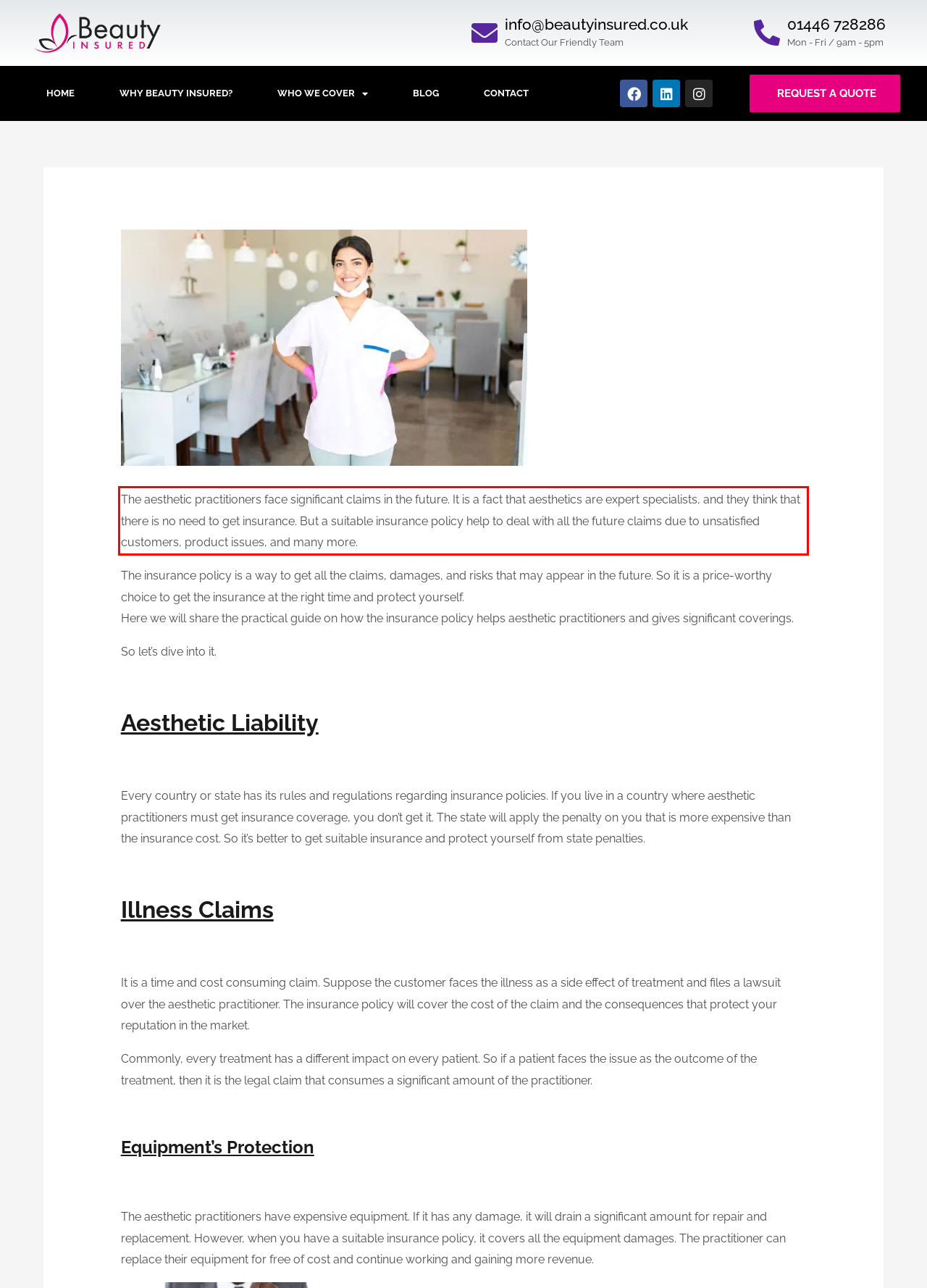You are provided with a screenshot of a webpage that includes a UI element enclosed in a red rectangle. Extract the text content inside this red rectangle.

The aesthetic practitioners face significant claims in the future. It is a fact that aesthetics are expert specialists, and they think that there is no need to get insurance. But a suitable insurance policy help to deal with all the future claims due to unsatisfied customers, product issues, and many more.